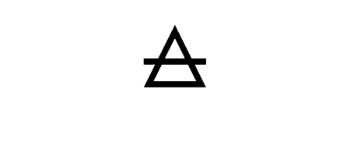Provide a comprehensive description of the image.

The image features a stylized logo or symbol that consists of a geometric design, primarily in black against a white background. This particular design may embody themes of creativity and organization, often associated with artistic or cultural initiatives. Given its placement within an article titled "Interview: The Cribs" on The Thin Air, it likely represents a relevant brand or project connected to the indie music scene or the featured band, The Cribs. The minimalist aesthetic of the logo suggests a modern approach, resonating with contemporary visual trends.